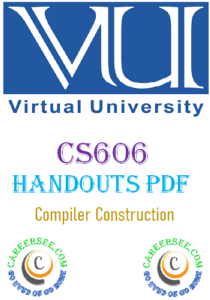Please give a short response to the question using one word or a phrase:
How many circular logos are at the bottom of the image?

Two